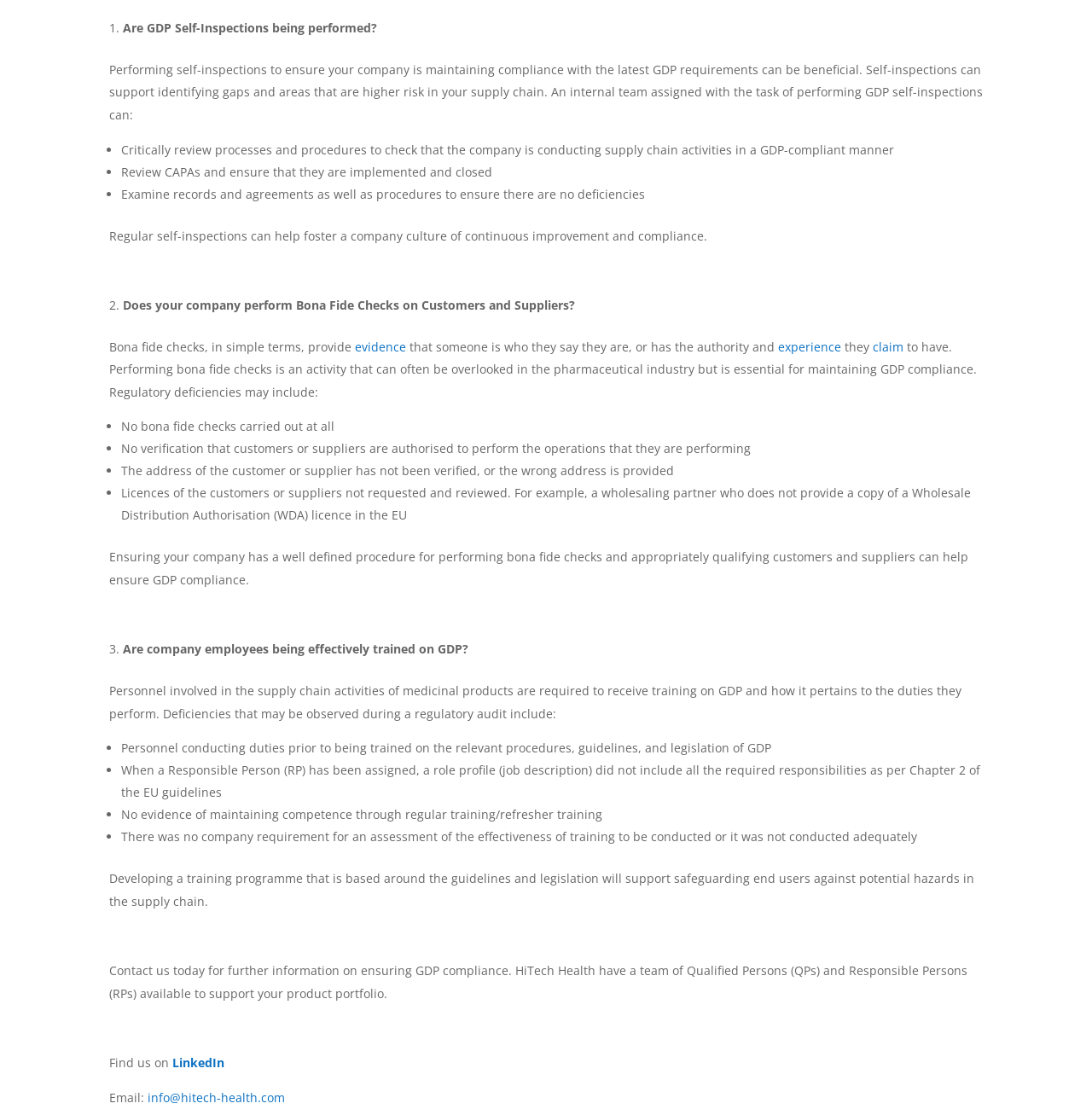Please look at the image and answer the question with a detailed explanation: Why is training on GDP important for company employees?

The webpage emphasizes the importance of training company employees on GDP to ensure compliance and safeguard end users against potential hazards in the supply chain. This is mentioned in the section discussing the requirements for personnel involved in supply chain activities.